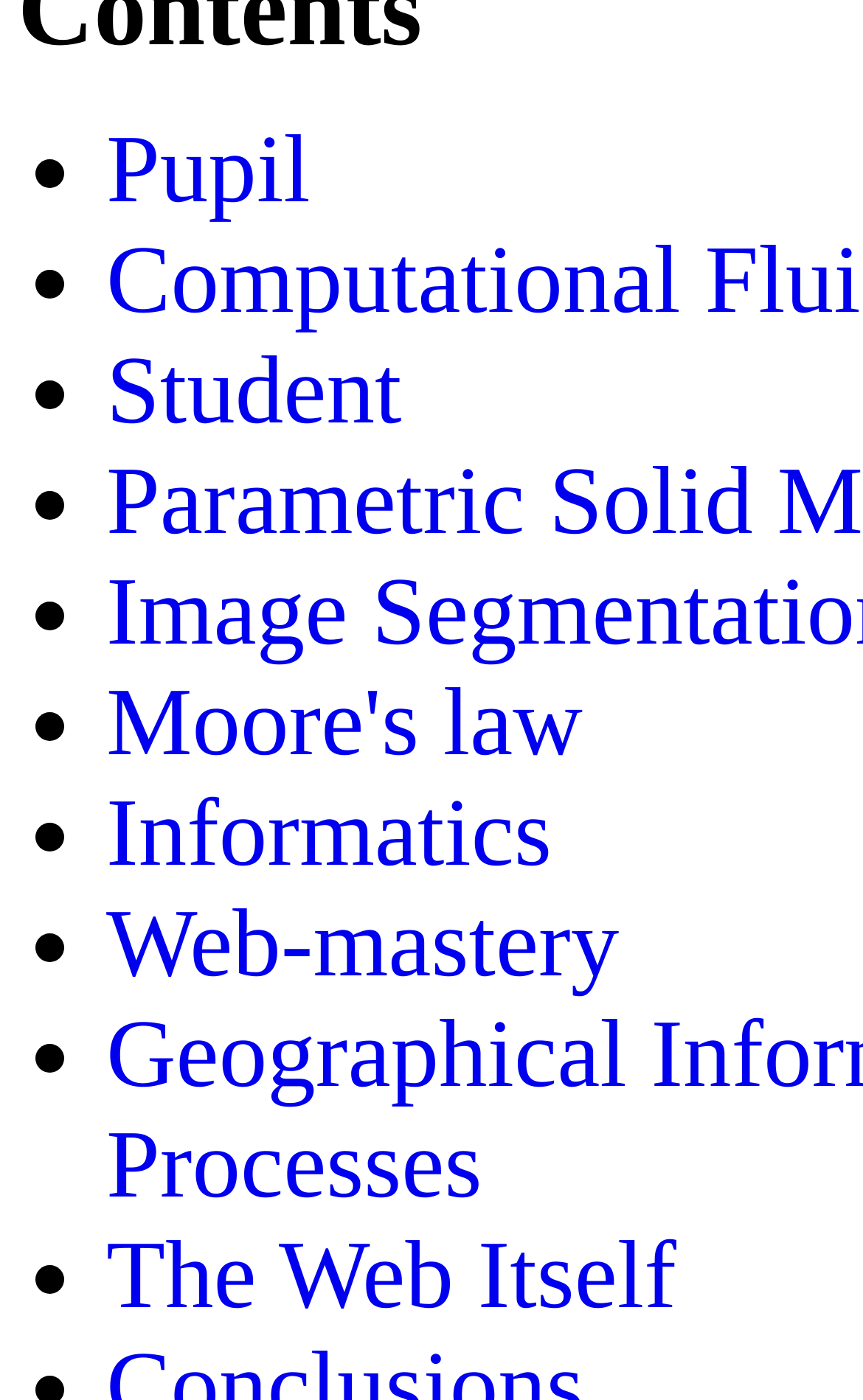Find and provide the bounding box coordinates for the UI element described with: "The Web Itself".

[0.123, 0.873, 0.784, 0.949]